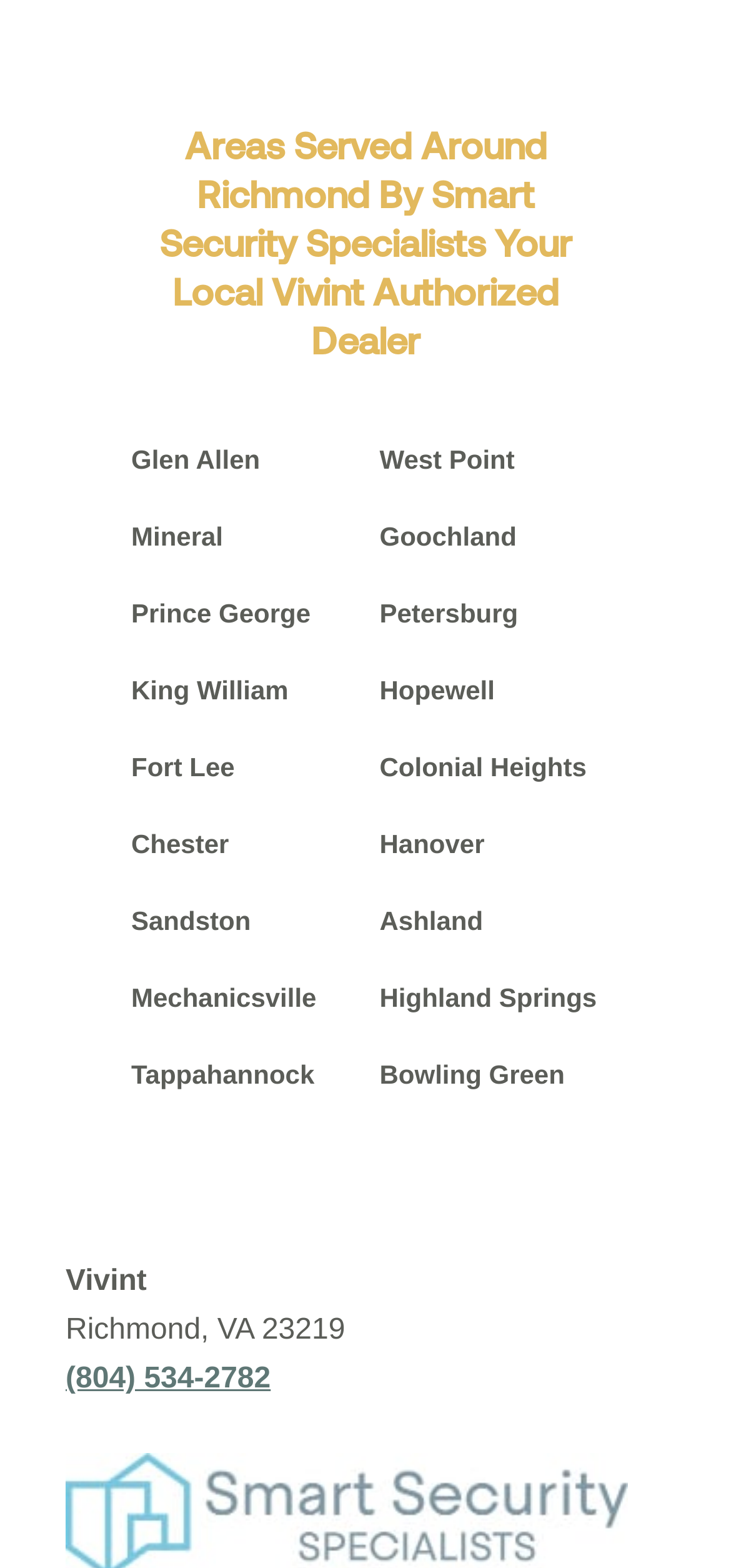Reply to the question with a brief word or phrase: What is the phone number of the dealer?

(804) 534-2782